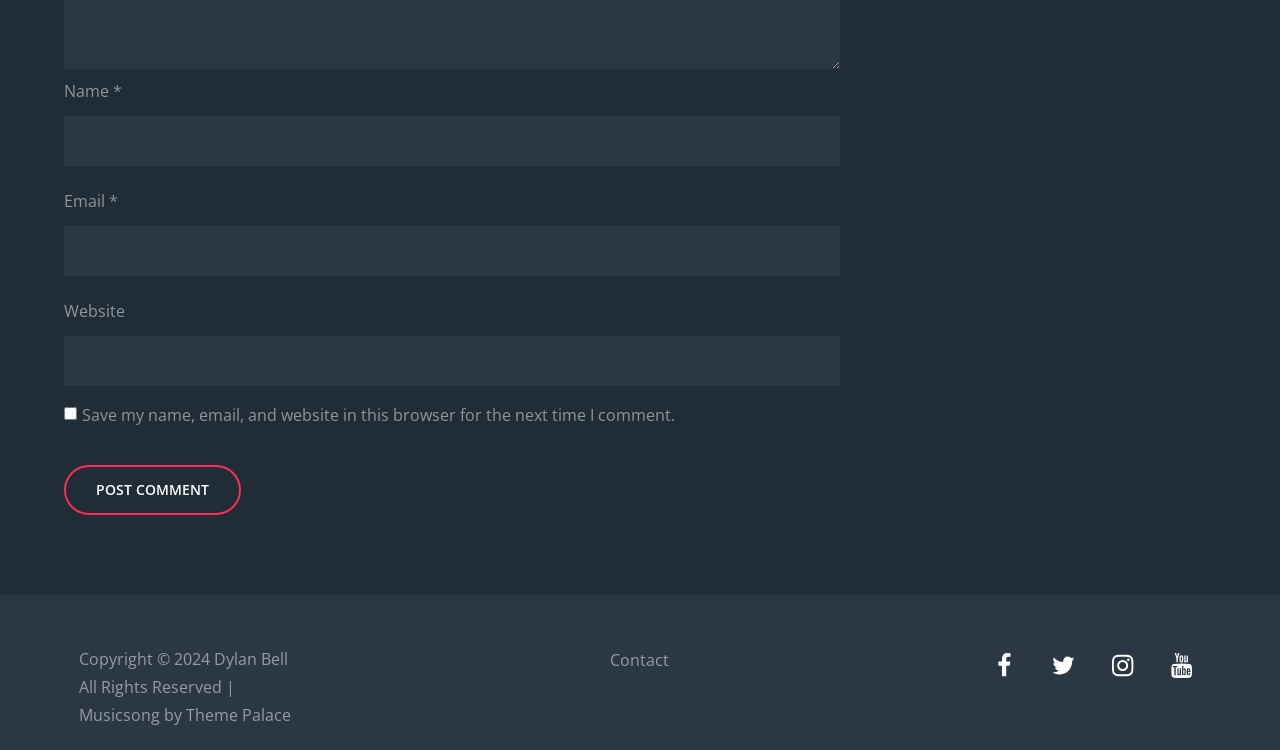Find the bounding box coordinates of the UI element according to this description: "parent_node: Name * name="author"".

[0.05, 0.154, 0.657, 0.221]